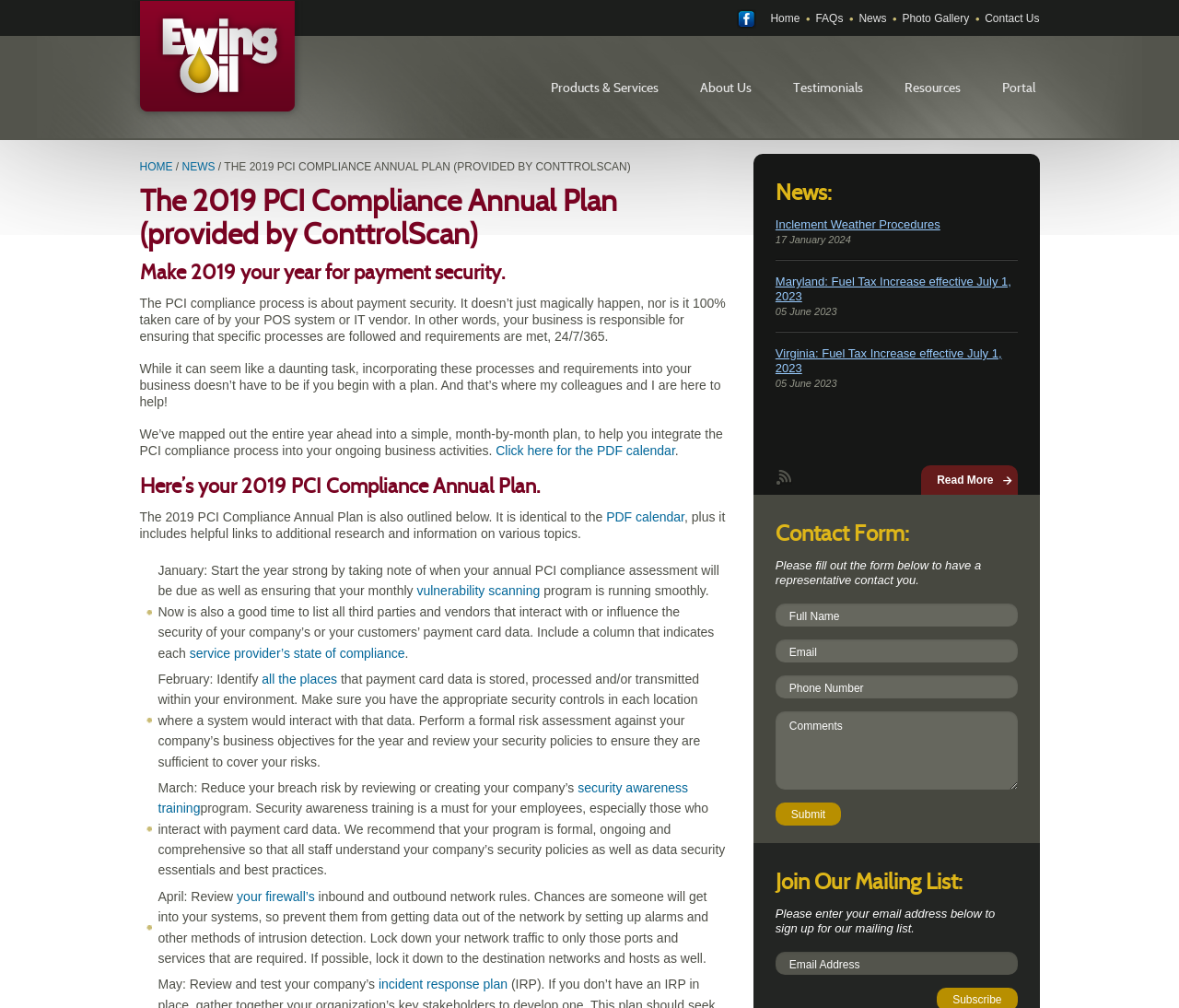Calculate the bounding box coordinates of the UI element given the description: "Inclement Weather Procedures".

[0.658, 0.216, 0.798, 0.229]